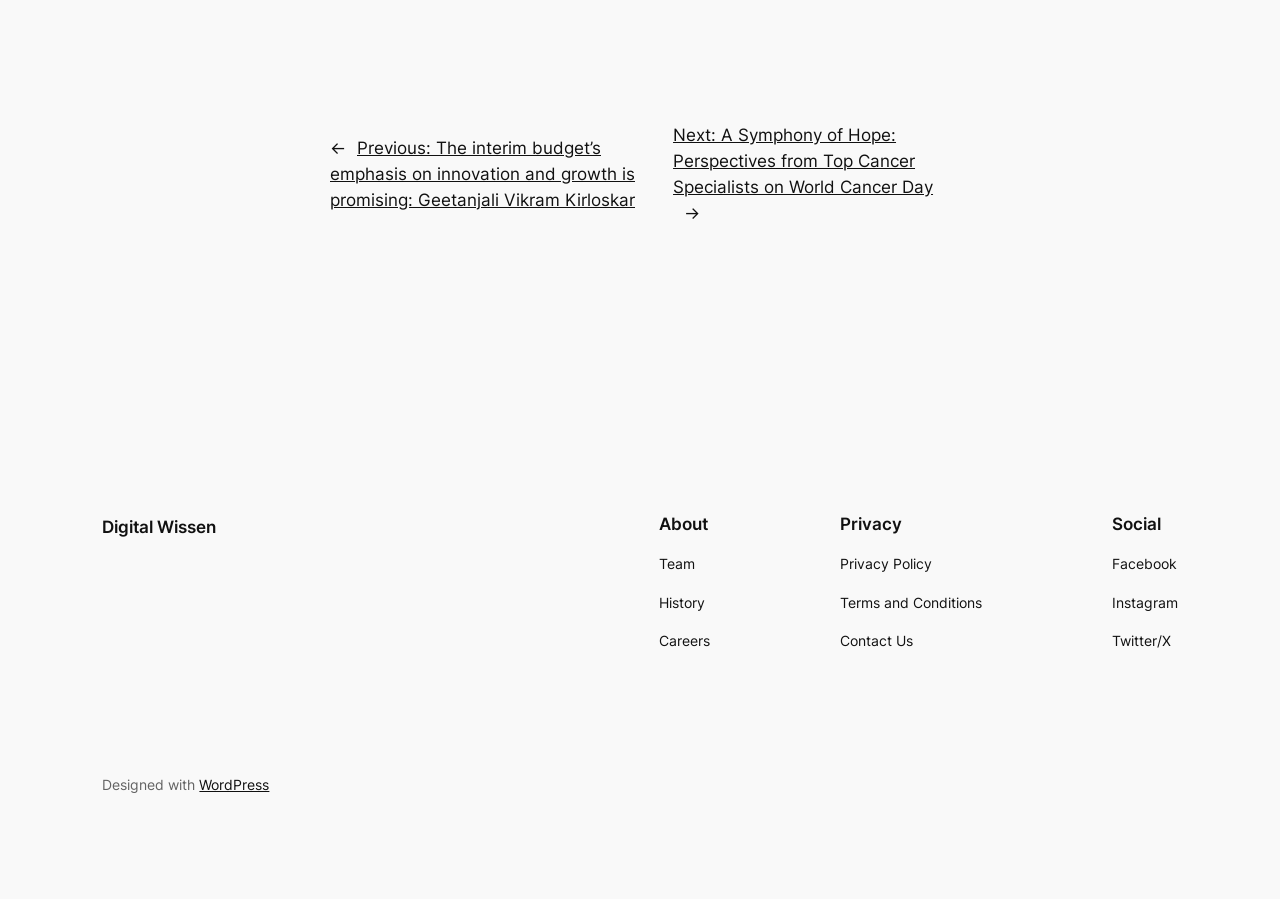Please provide a comprehensive answer to the question based on the screenshot: What is the second social media platform listed?

I examined the 'Social Media' navigation and found three links: 'Facebook', 'Instagram', and 'Twitter/X'. The second social media platform listed is 'Instagram'.